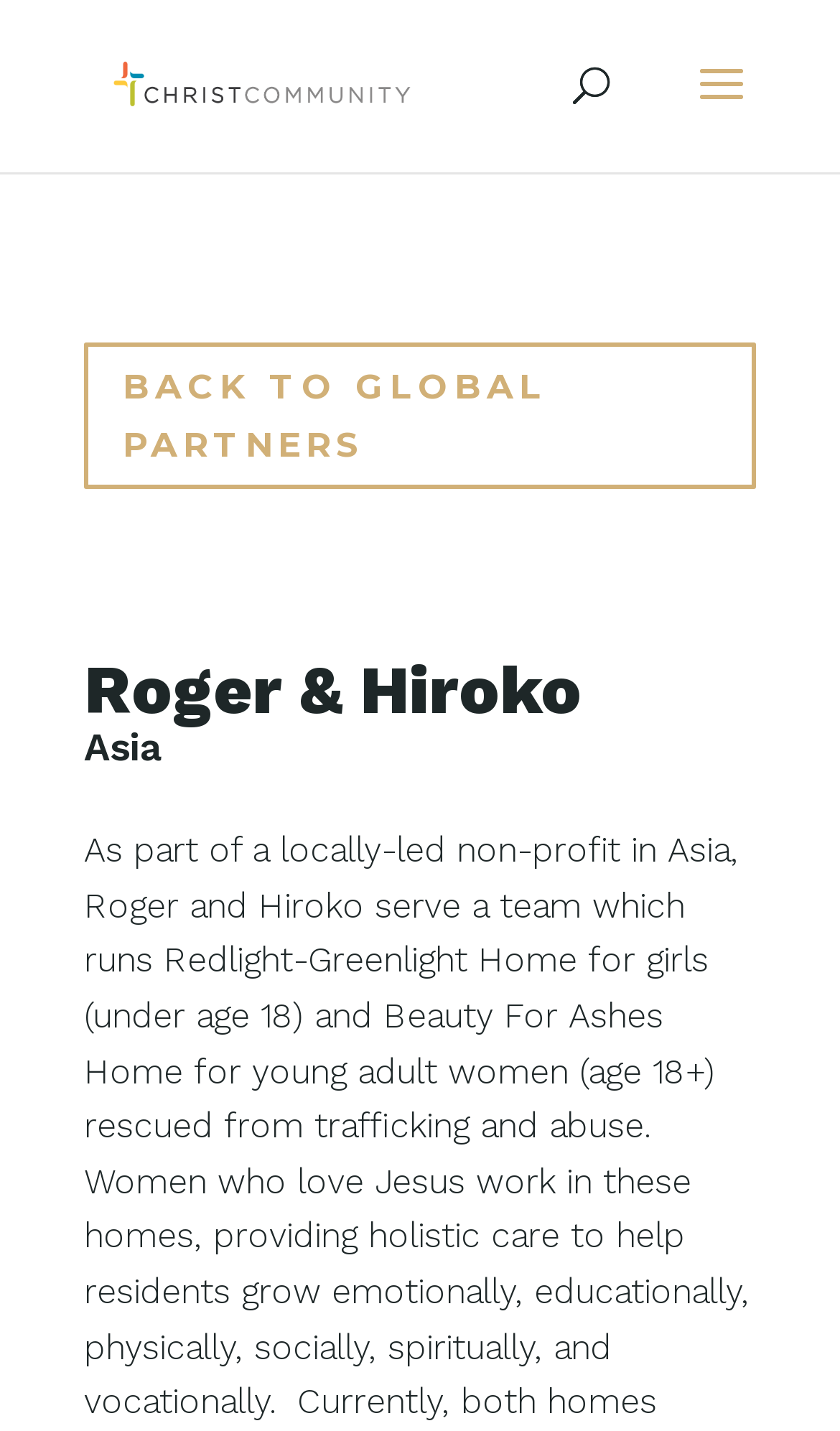Find the bounding box coordinates of the UI element according to this description: "alt="Christ Community Church"".

[0.11, 0.044, 0.51, 0.072]